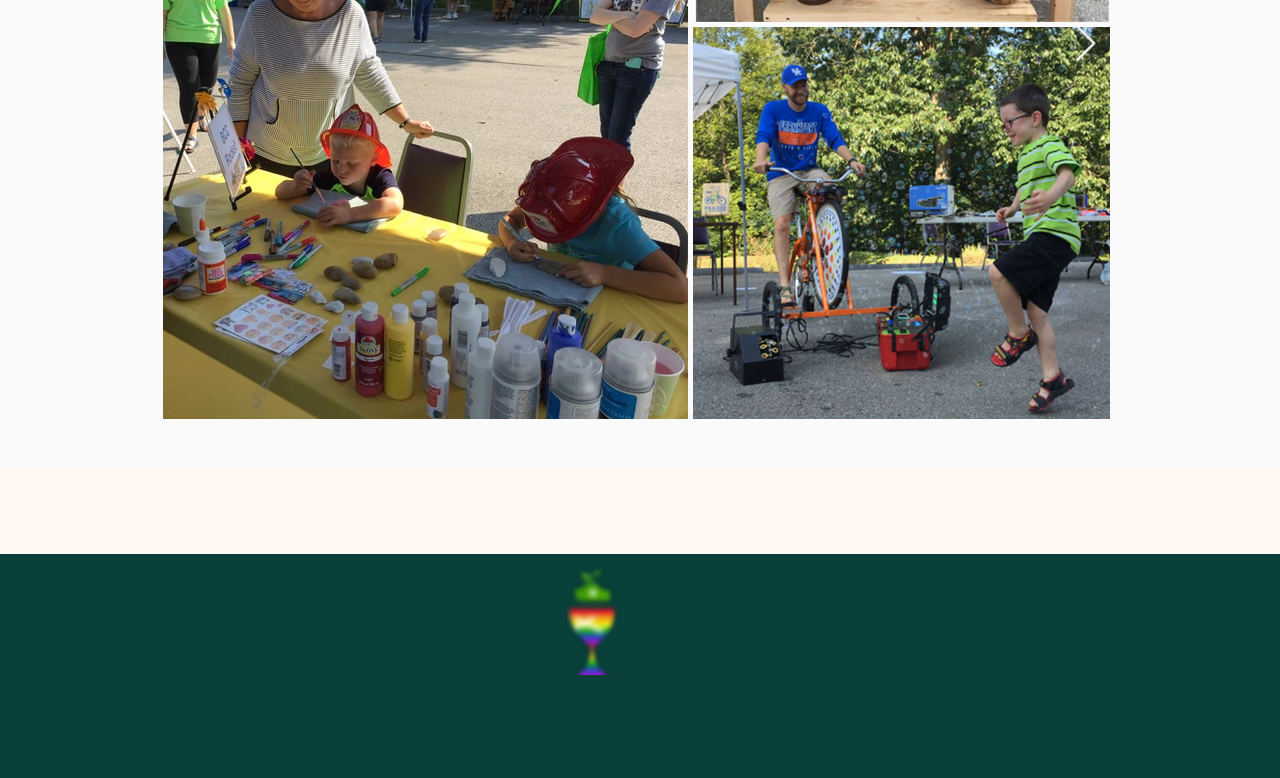Please determine the bounding box coordinates, formatted as (top-left x, top-left y, bottom-right x, bottom-right y), with all values as floating point numbers between 0 and 1. Identify the bounding box of the region described as: 502-223-1165

[0.786, 0.935, 0.86, 0.962]